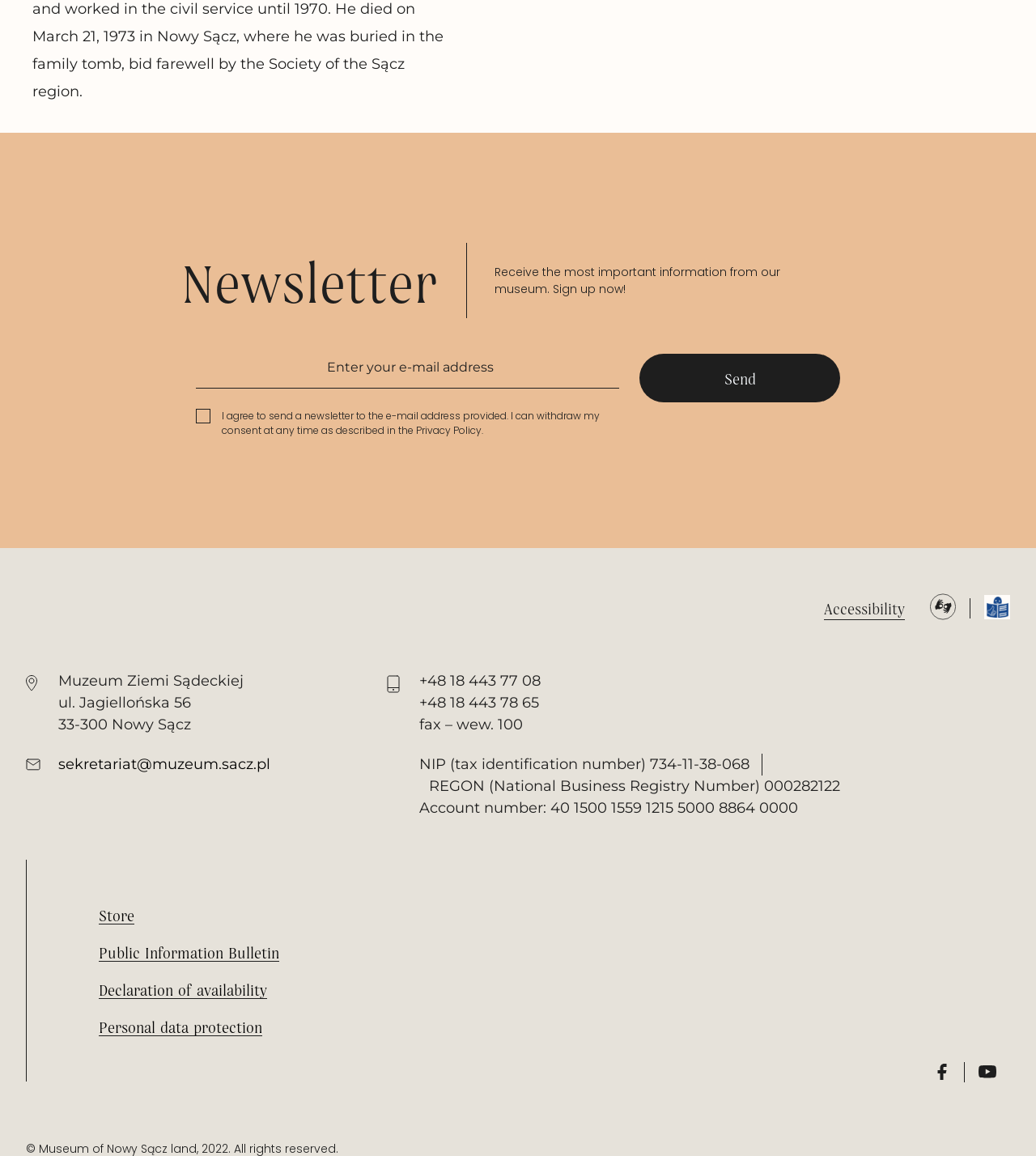Answer briefly with one word or phrase:
How many social media links are available?

2